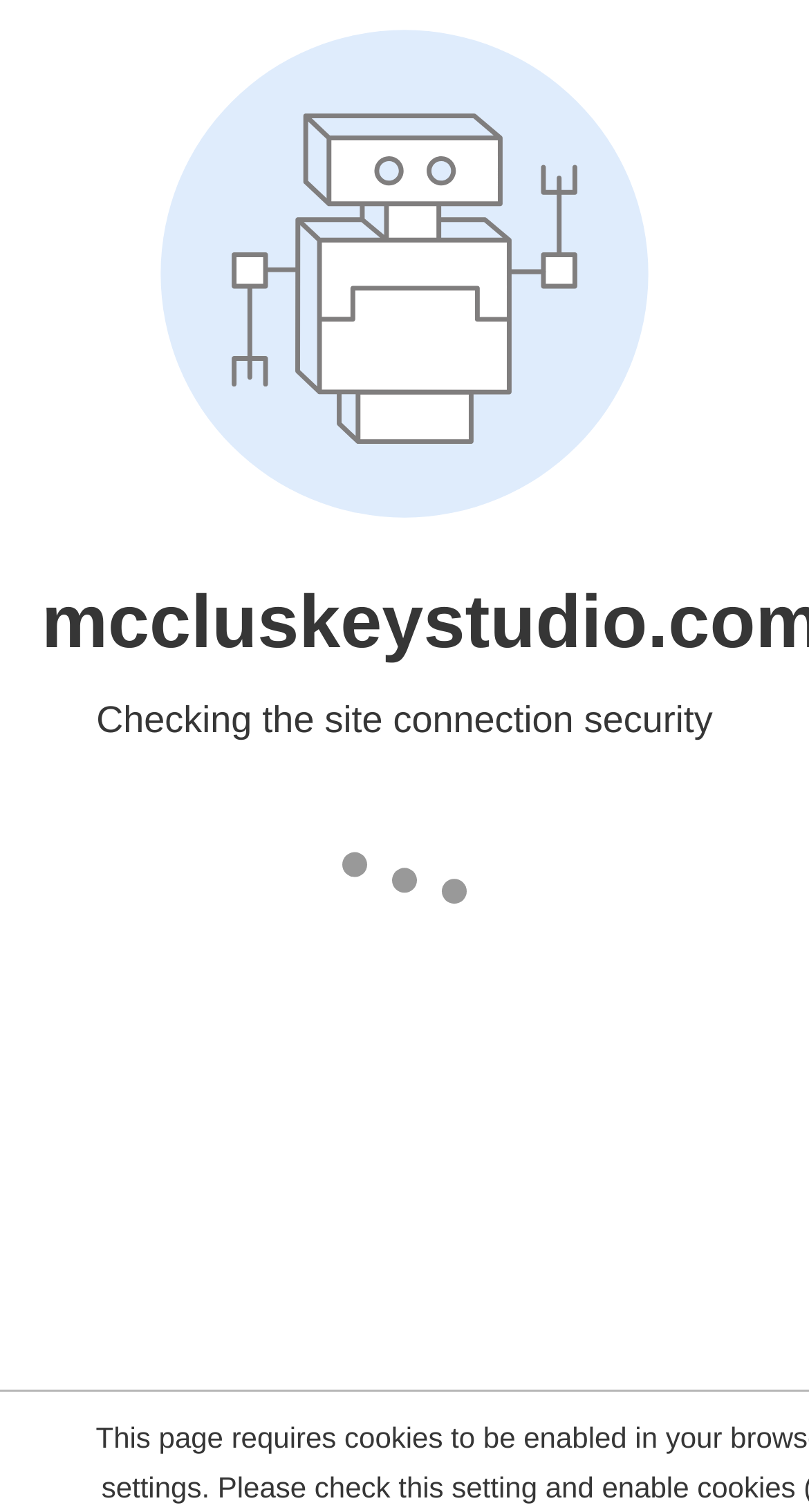Refer to the image and answer the question with as much detail as possible: What services does the studio offer?

According to the StaticText element, the studio offers full or tailored design services encompassing architecture, interior design, furniture selection and styling.